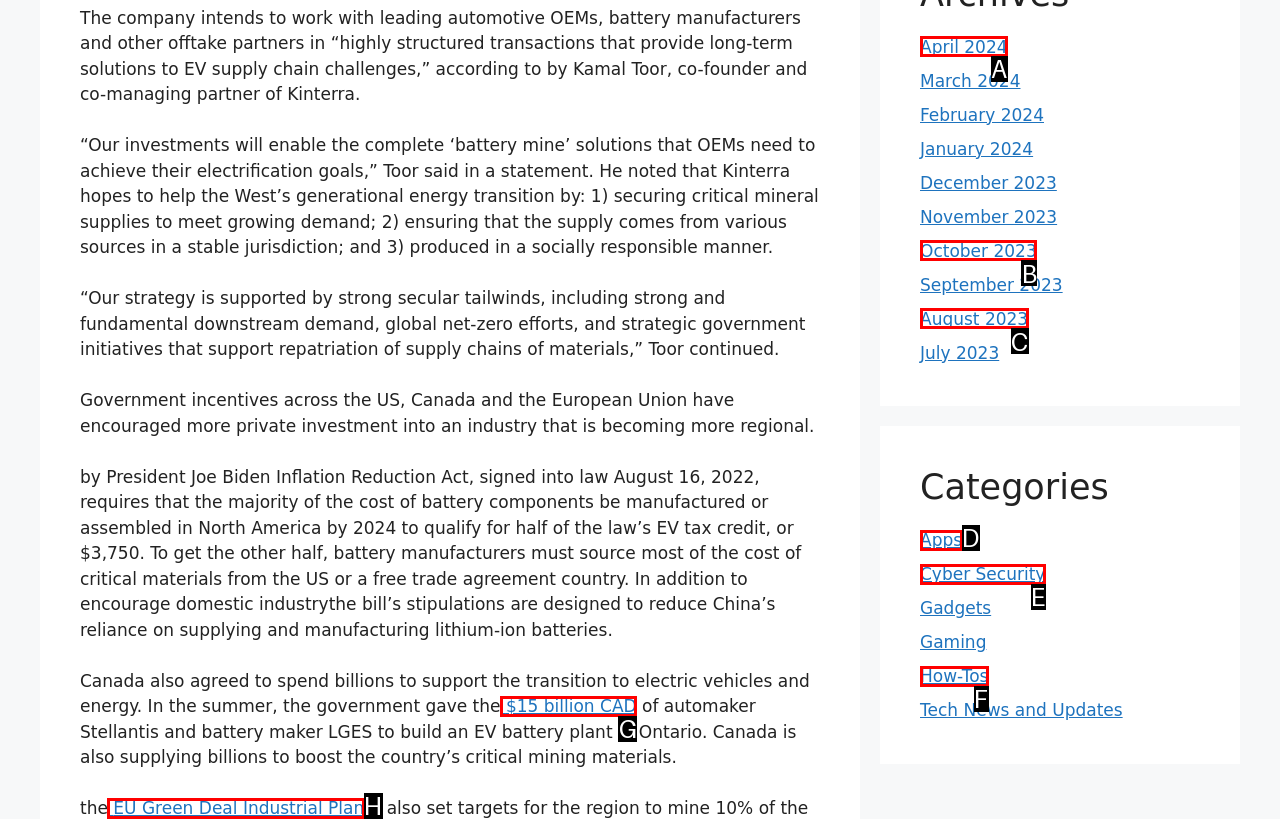For the instruction: Click on 'April 2024', which HTML element should be clicked?
Respond with the letter of the appropriate option from the choices given.

A